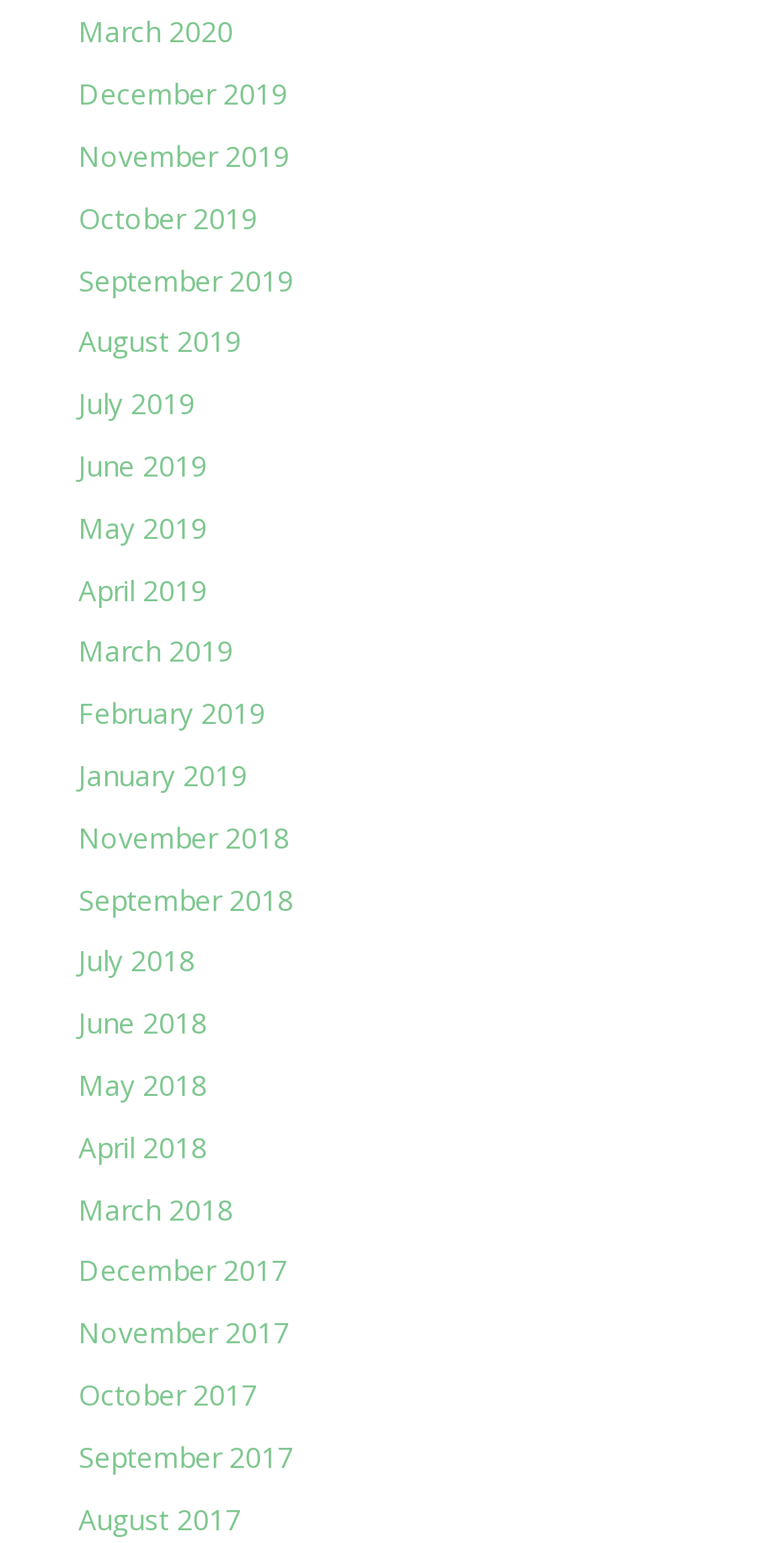Please indicate the bounding box coordinates of the element's region to be clicked to achieve the instruction: "Visit Lagged.com". Provide the coordinates as four float numbers between 0 and 1, i.e., [left, top, right, bottom].

None